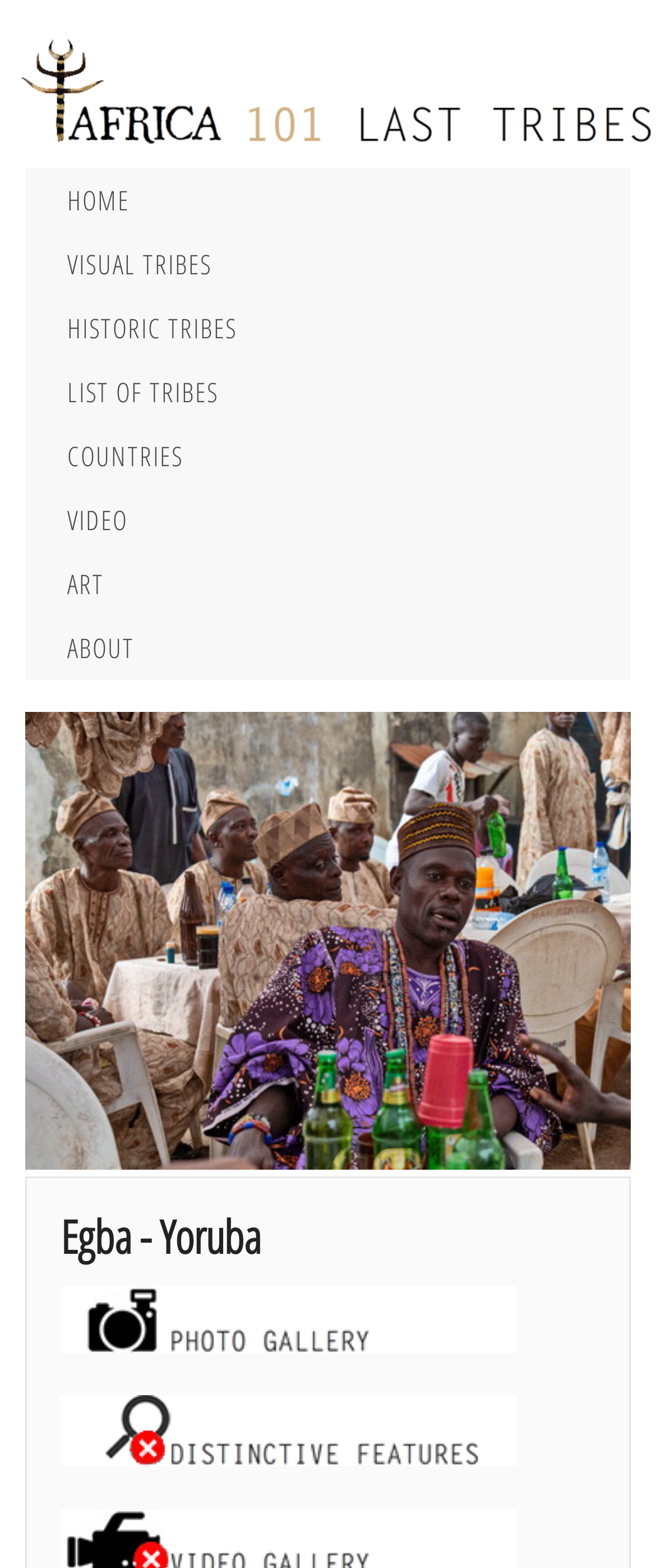Can you show the bounding box coordinates of the region to click on to complete the task described in the instruction: "Click on the 'HISTORIC TRIBES' link"?

[0.038, 0.015, 0.962, 0.056]